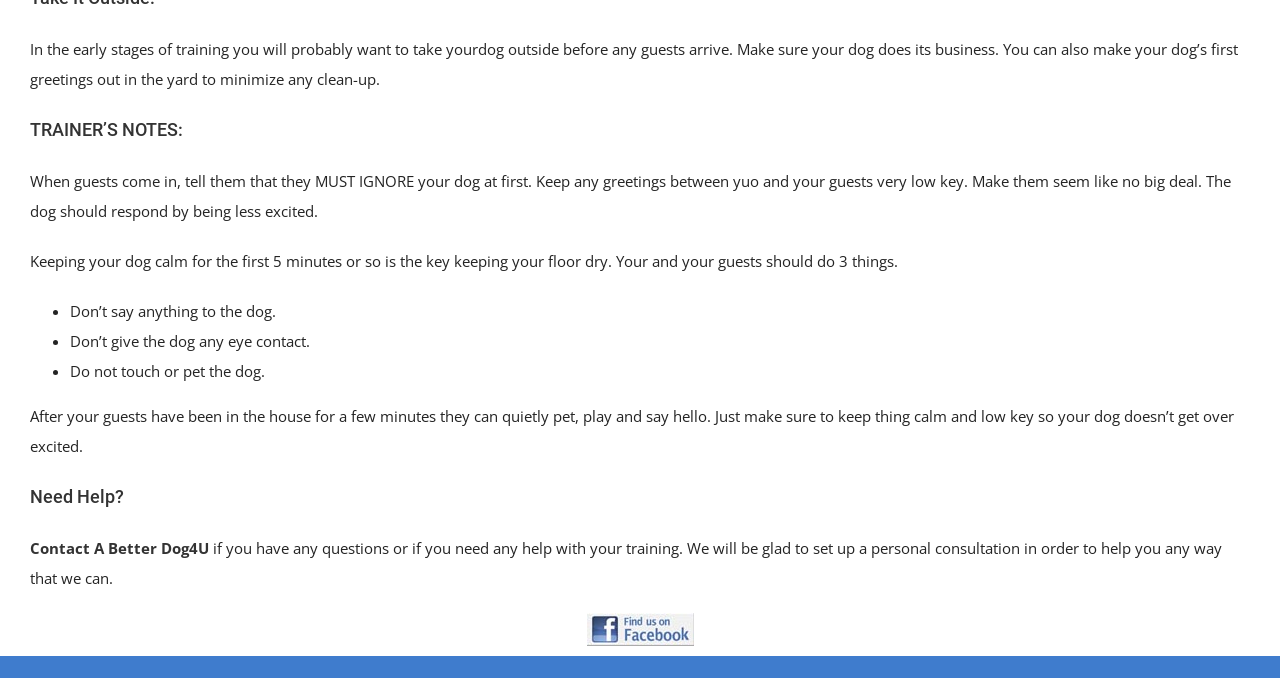Examine the image carefully and respond to the question with a detailed answer: 
Where can users find help with training?

The text provides a link to 'Contact A Better Dog4U' for users who need help with their training, and also mentions the option to set up a personal consultation for further assistance.